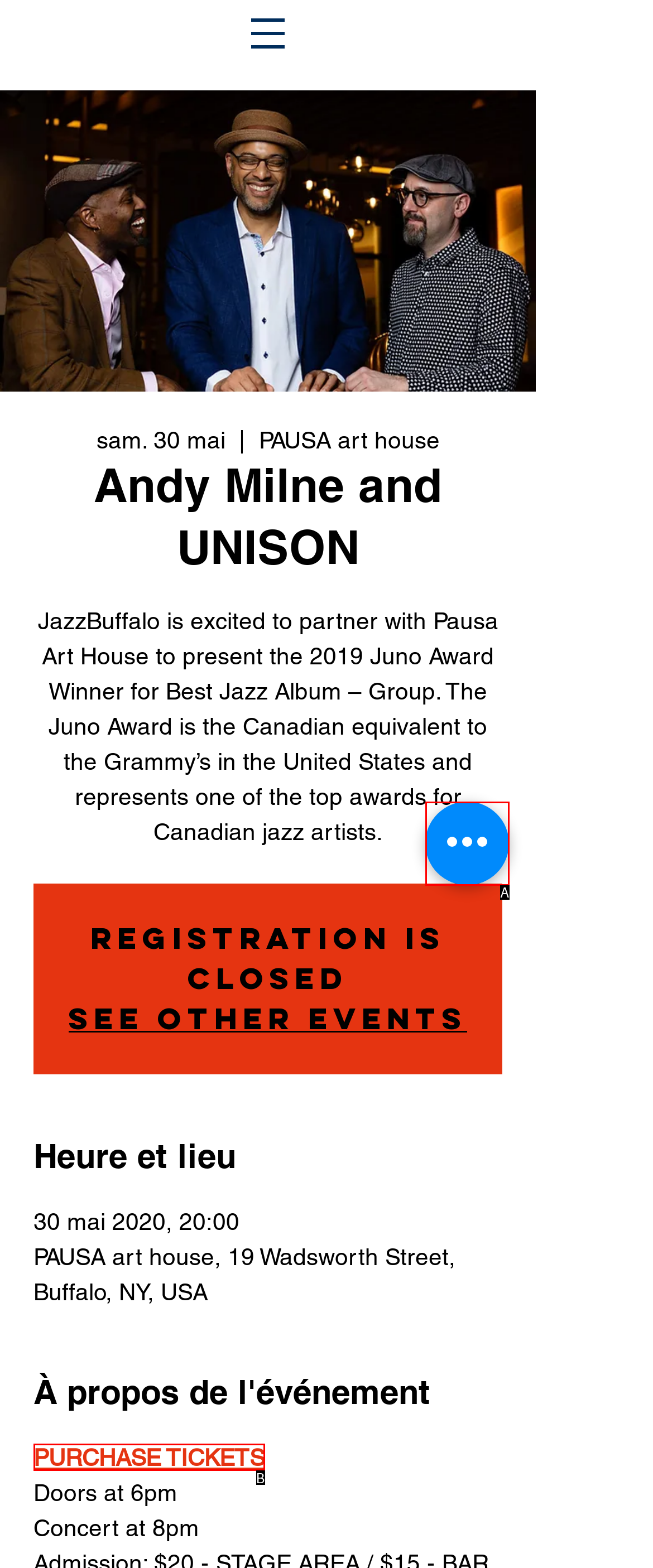With the provided description: Search, select the most suitable HTML element. Respond with the letter of the selected option.

None